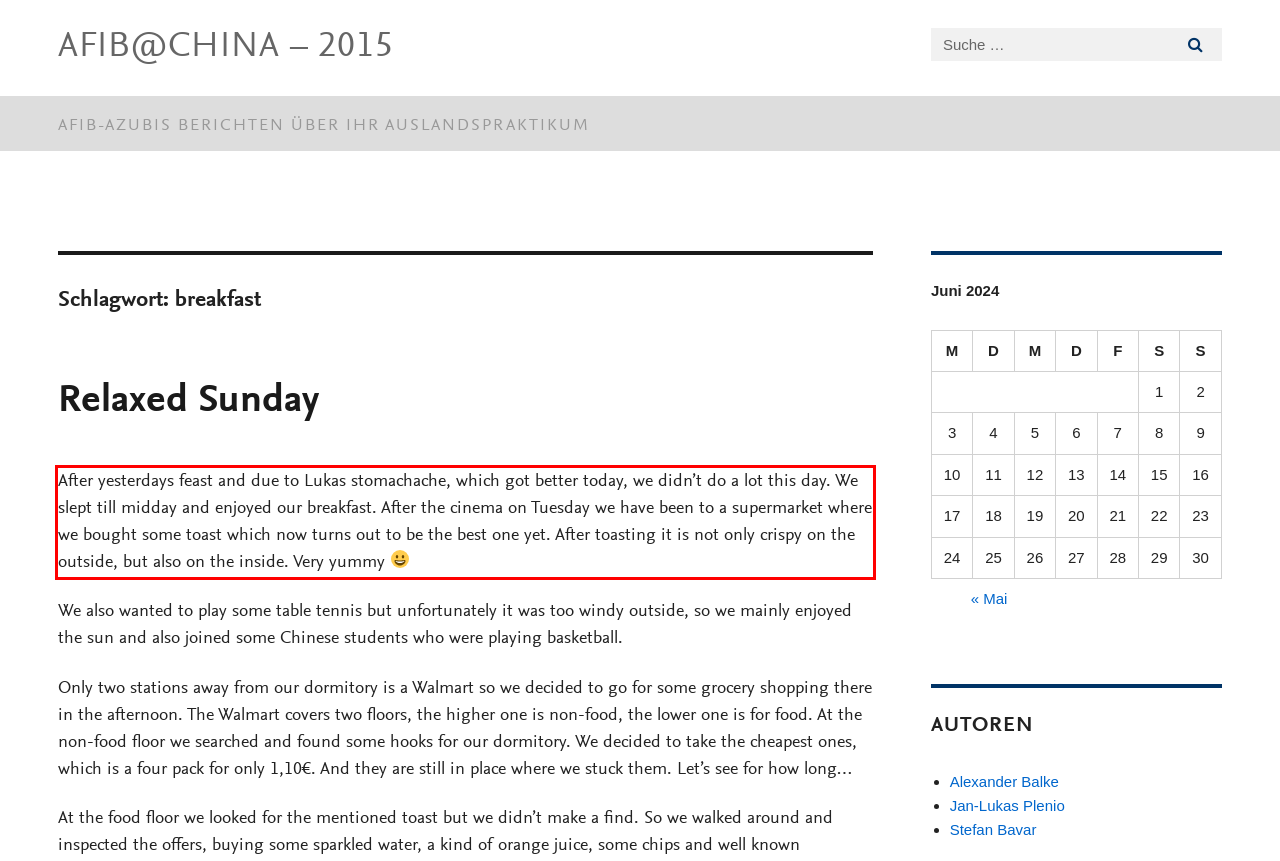From the given screenshot of a webpage, identify the red bounding box and extract the text content within it.

After yesterdays feast and due to Lukas stomachache, which got better today, we didn’t do a lot this day. We slept till midday and enjoyed our breakfast. After the cinema on Tuesday we have been to a supermarket where we bought some toast which now turns out to be the best one yet. After toasting it is not only crispy on the outside, but also on the inside. Very yummy